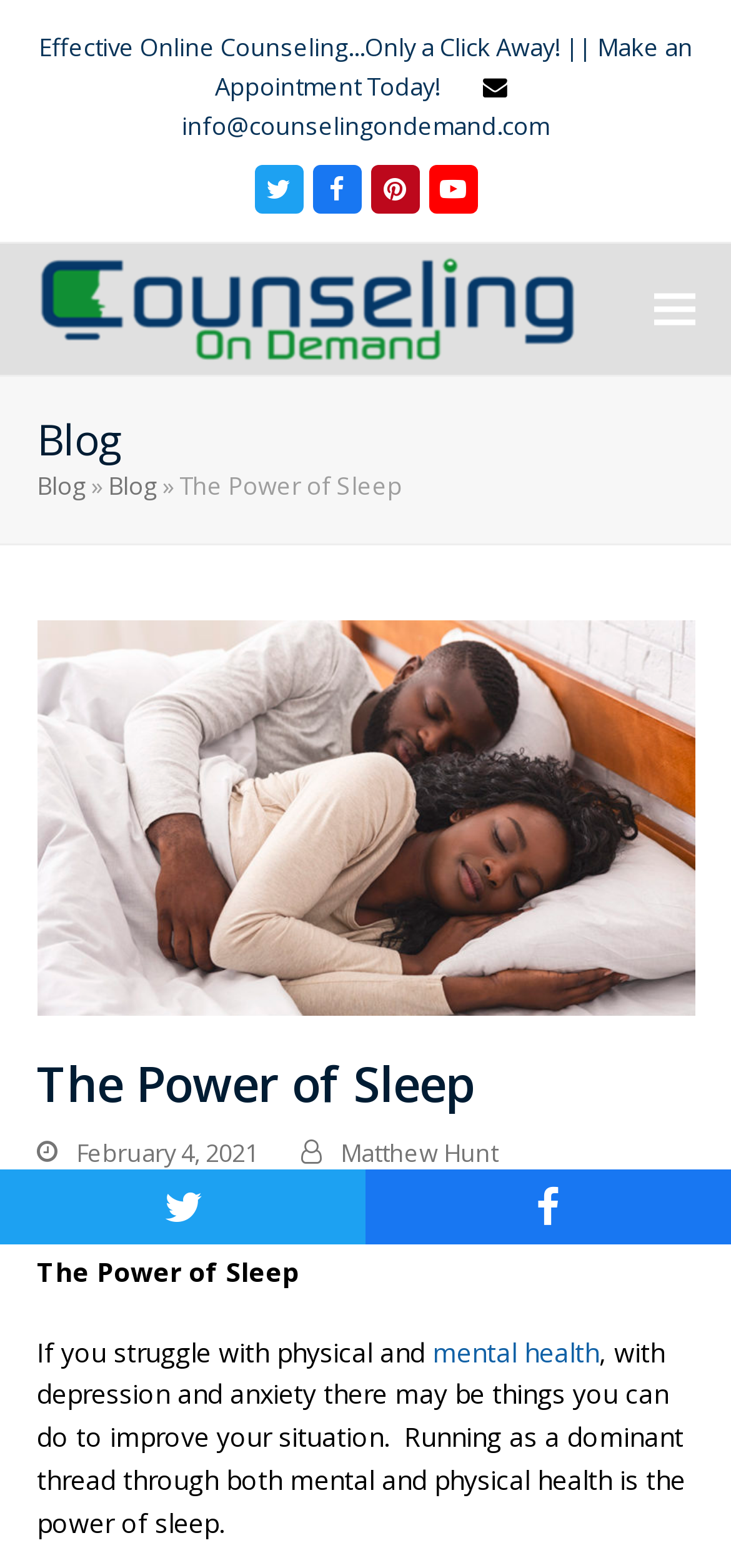Predict the bounding box of the UI element based on the description: "Pinterest". The coordinates should be four float numbers between 0 and 1, formatted as [left, top, right, bottom].

[0.506, 0.105, 0.573, 0.136]